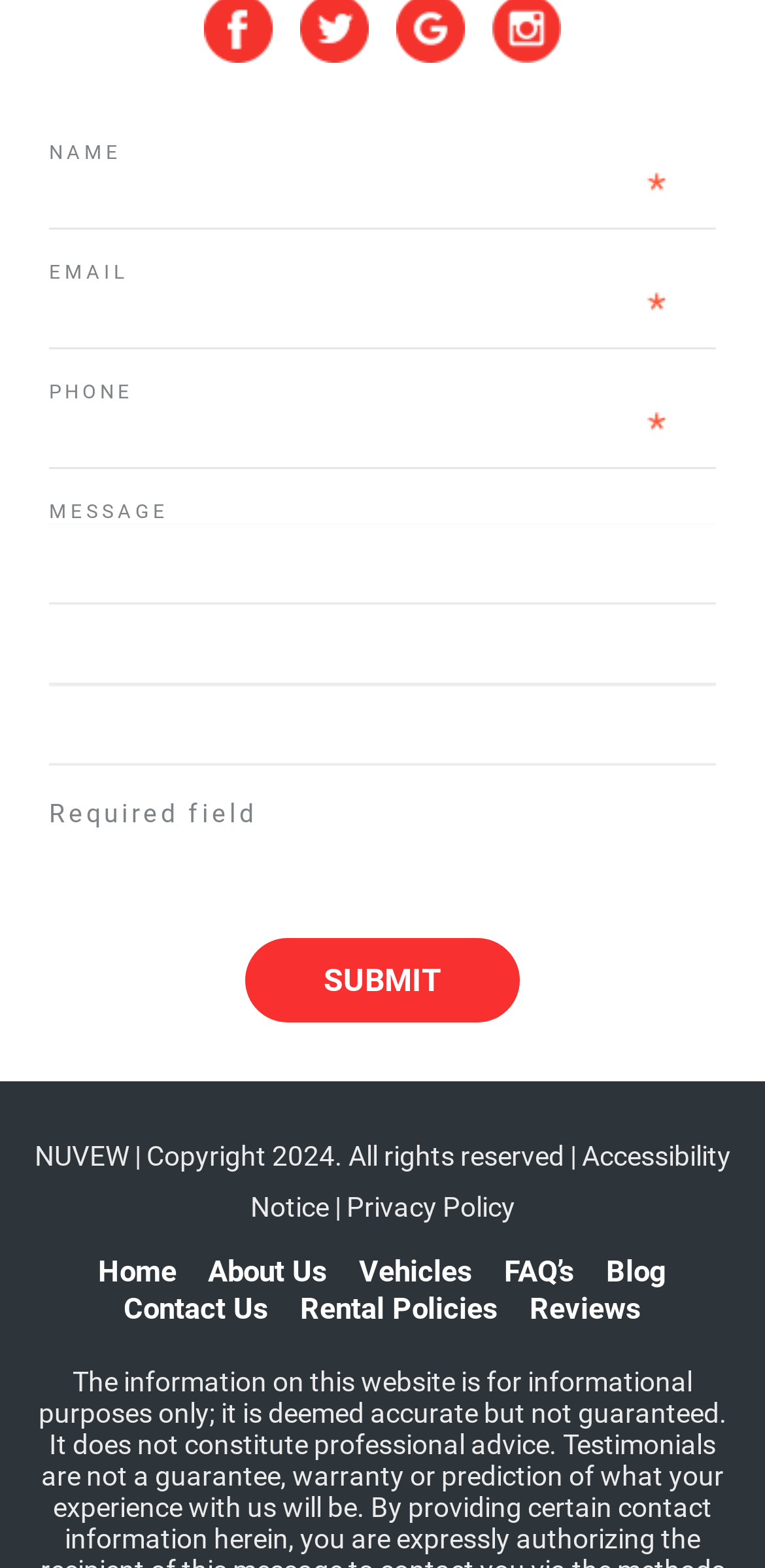Determine the bounding box coordinates for the HTML element described here: "Reviews".

[0.692, 0.824, 0.838, 0.846]